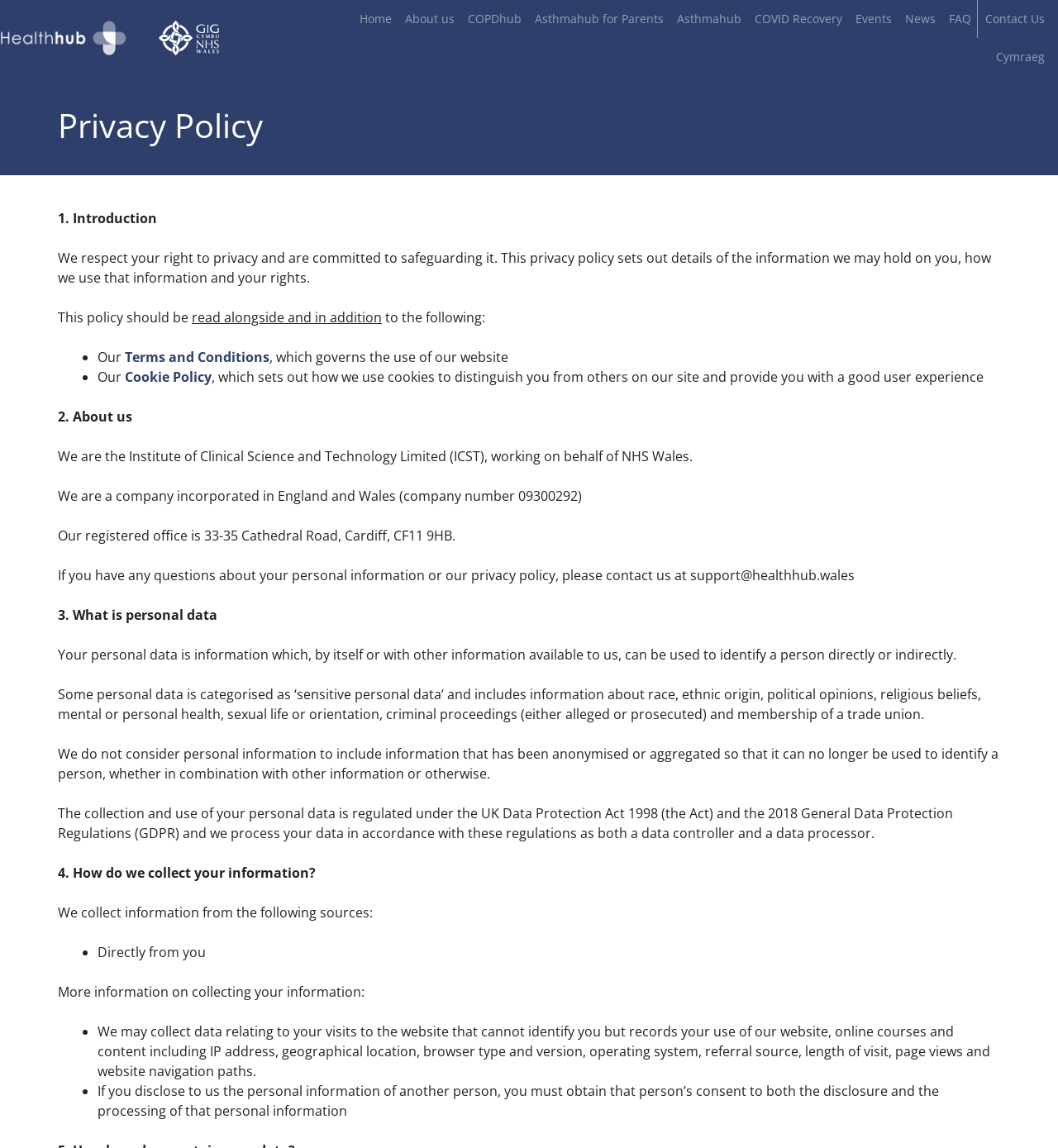What is the logo on the top left corner of the webpage?
Based on the screenshot, provide a one-word or short-phrase response.

Healthhub logo